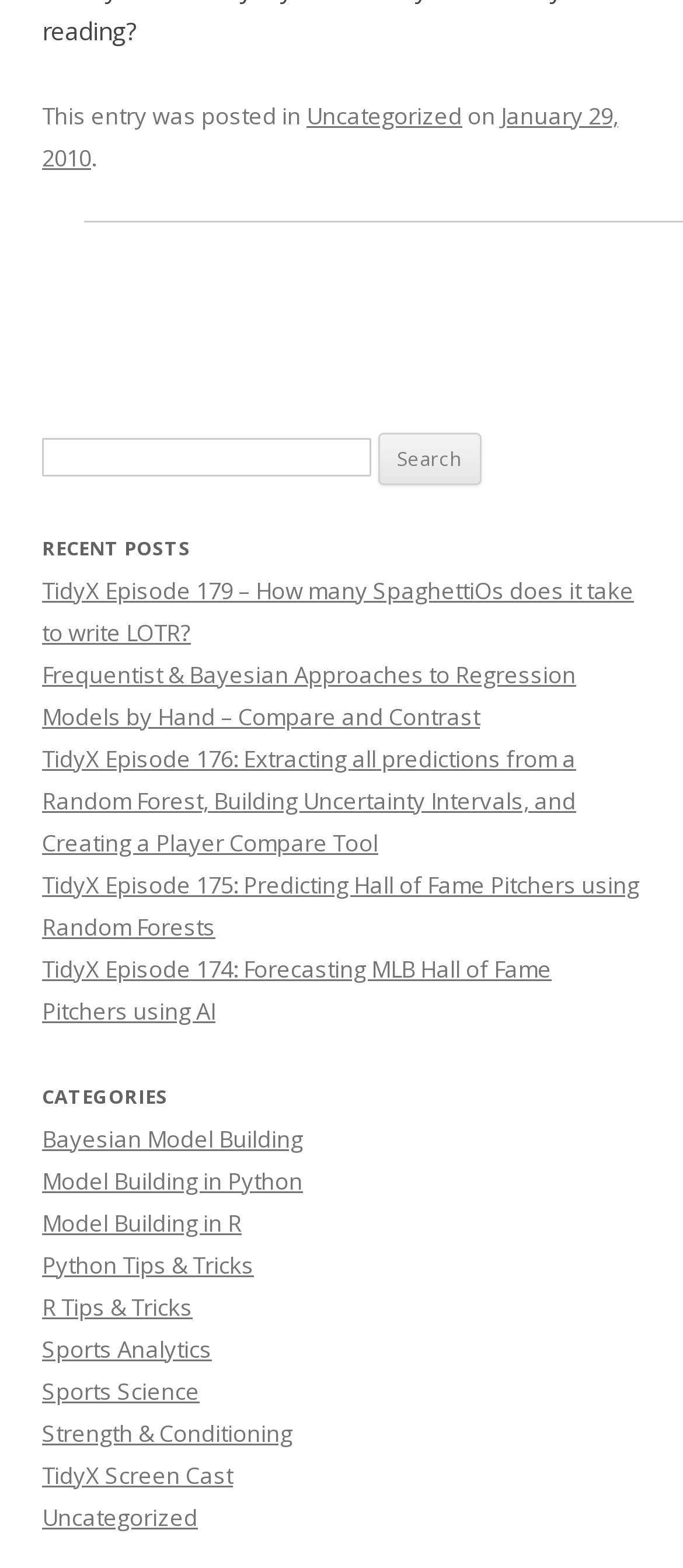How many links are in the footer?
Relying on the image, give a concise answer in one word or a brief phrase.

2